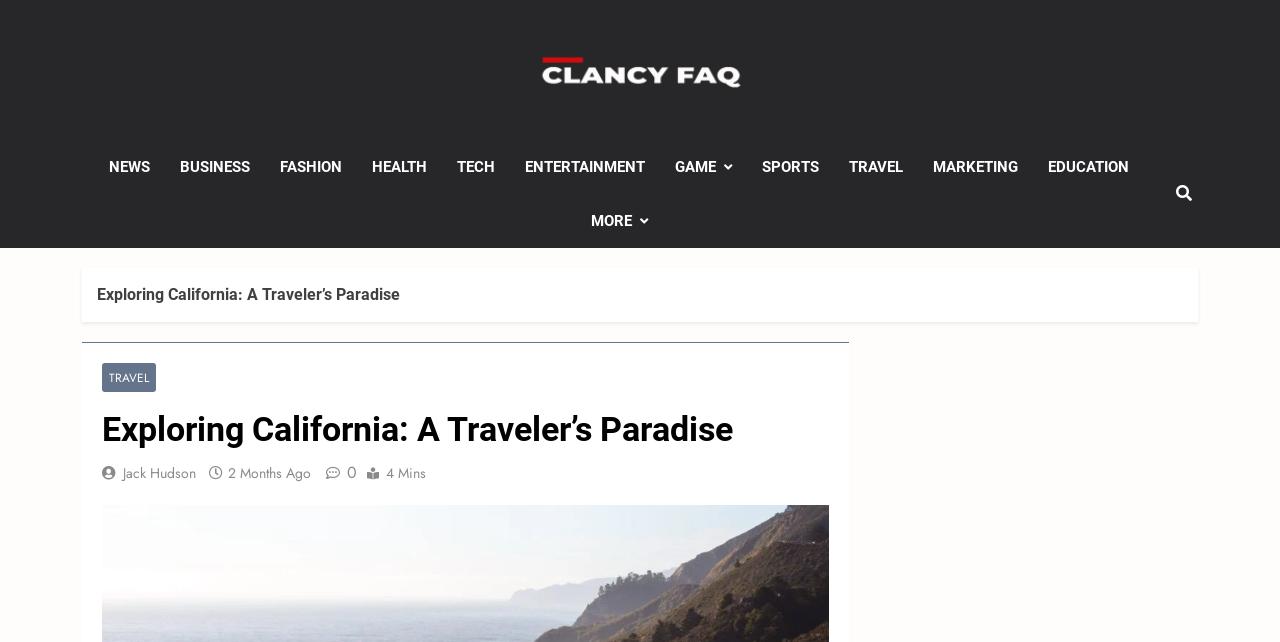What is the category of the current article?
Provide a detailed and well-explained answer to the question.

I determined the category by looking at the subheading 'Exploring California: A Traveler’s Paradise' and finding the link 'TRAVEL' next to it, which suggests that the current article belongs to the TRAVEL category.